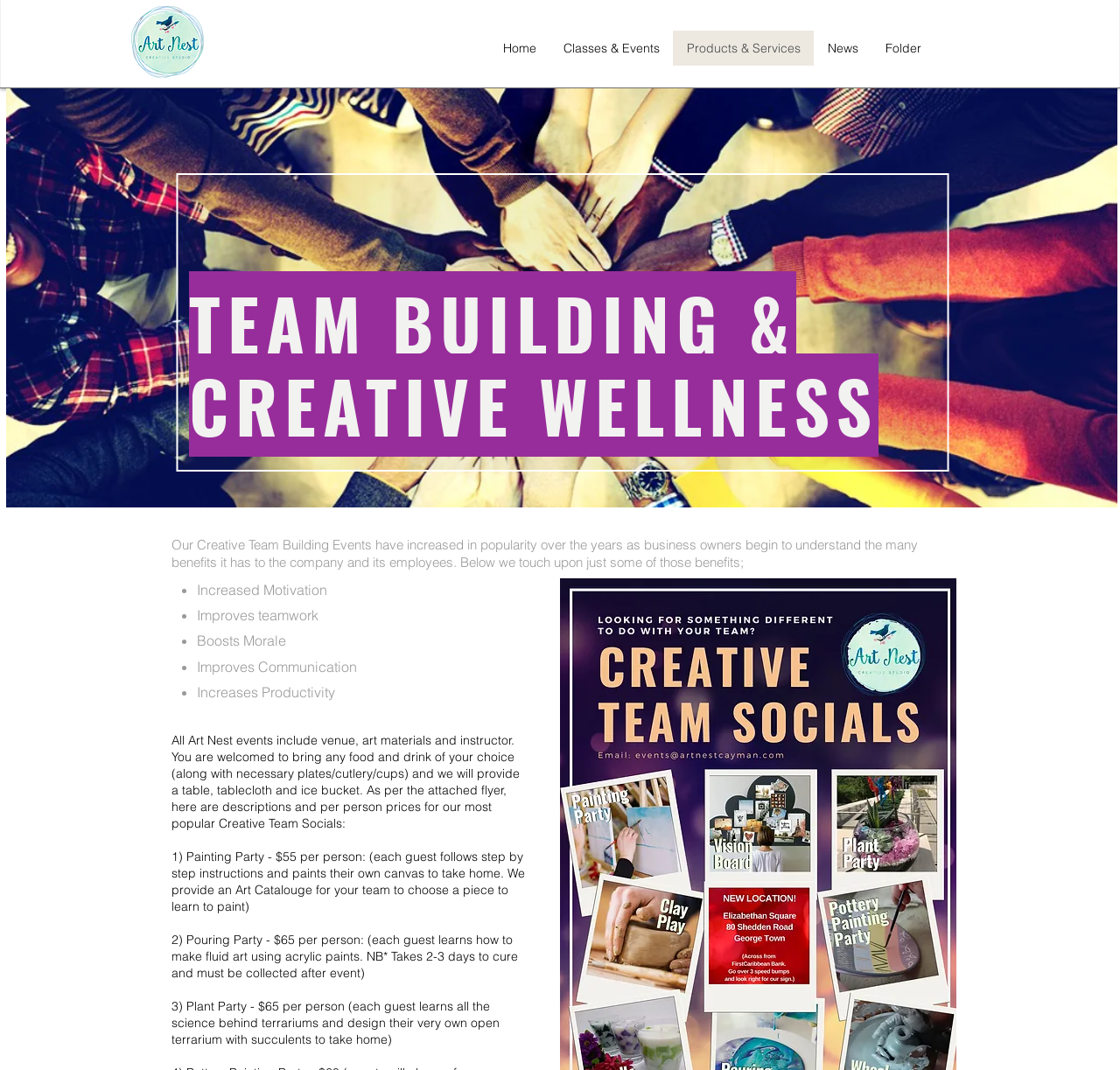What is the purpose of team building events?
Using the screenshot, give a one-word or short phrase answer.

Increase motivation, improve teamwork, etc.